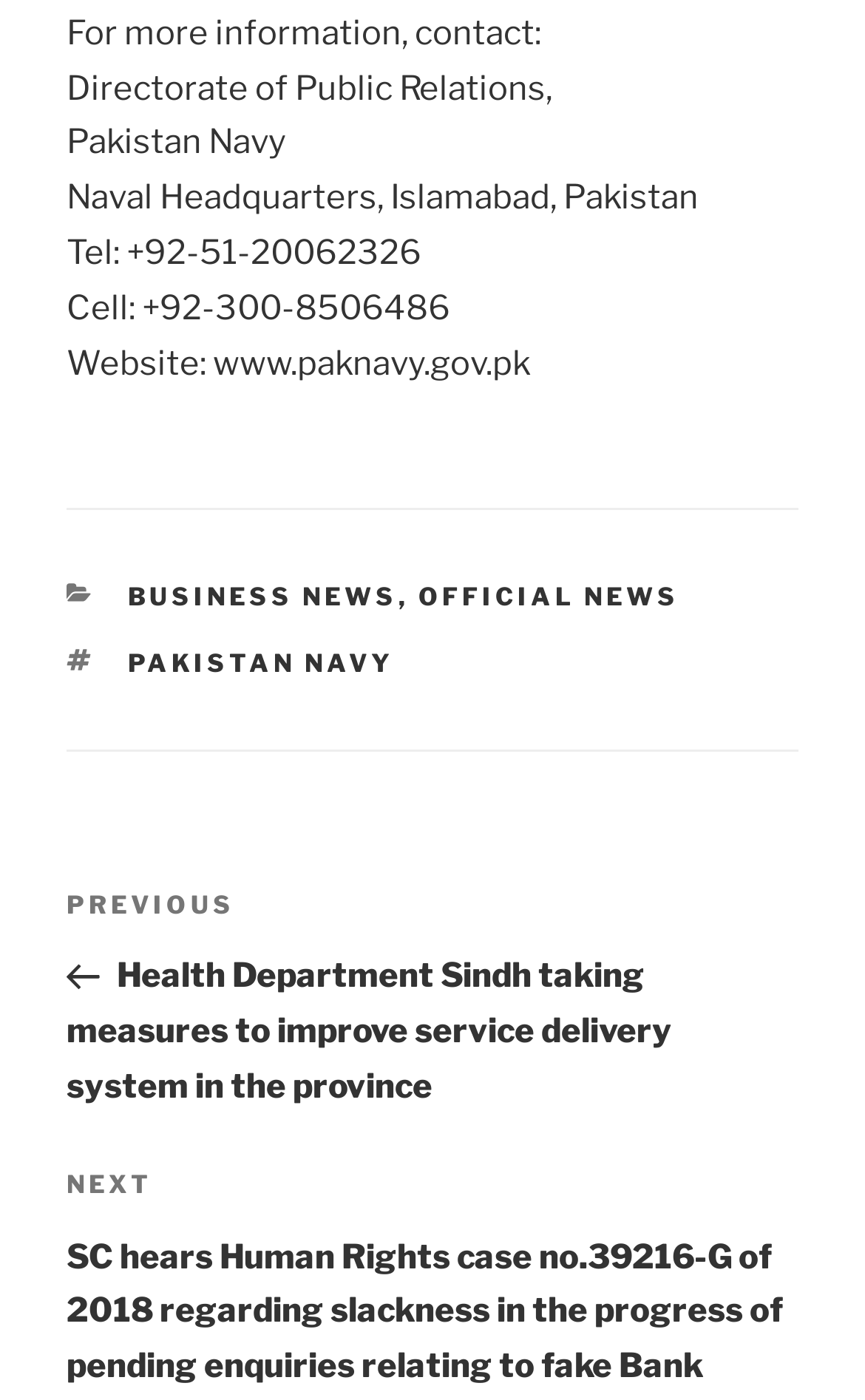Bounding box coordinates are to be given in the format (top-left x, top-left y, bottom-right x, bottom-right y). All values must be floating point numbers between 0 and 1. Provide the bounding box coordinate for the UI element described as: Official News

[0.483, 0.416, 0.786, 0.438]